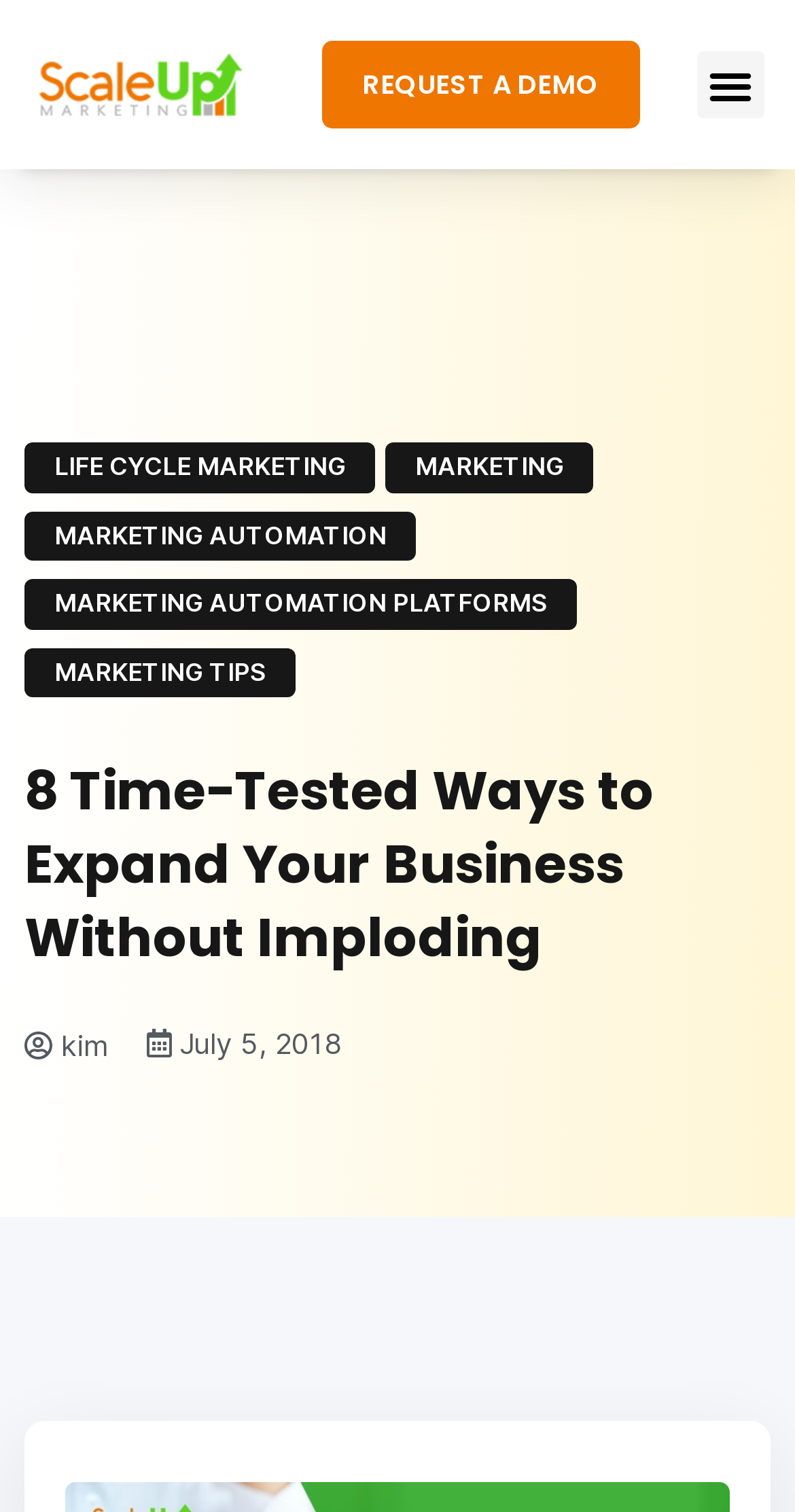Bounding box coordinates should be in the format (top-left x, top-left y, bottom-right x, bottom-right y) and all values should be floating point numbers between 0 and 1. Determine the bounding box coordinate for the UI element described as: Marketing Tips

[0.031, 0.428, 0.372, 0.461]